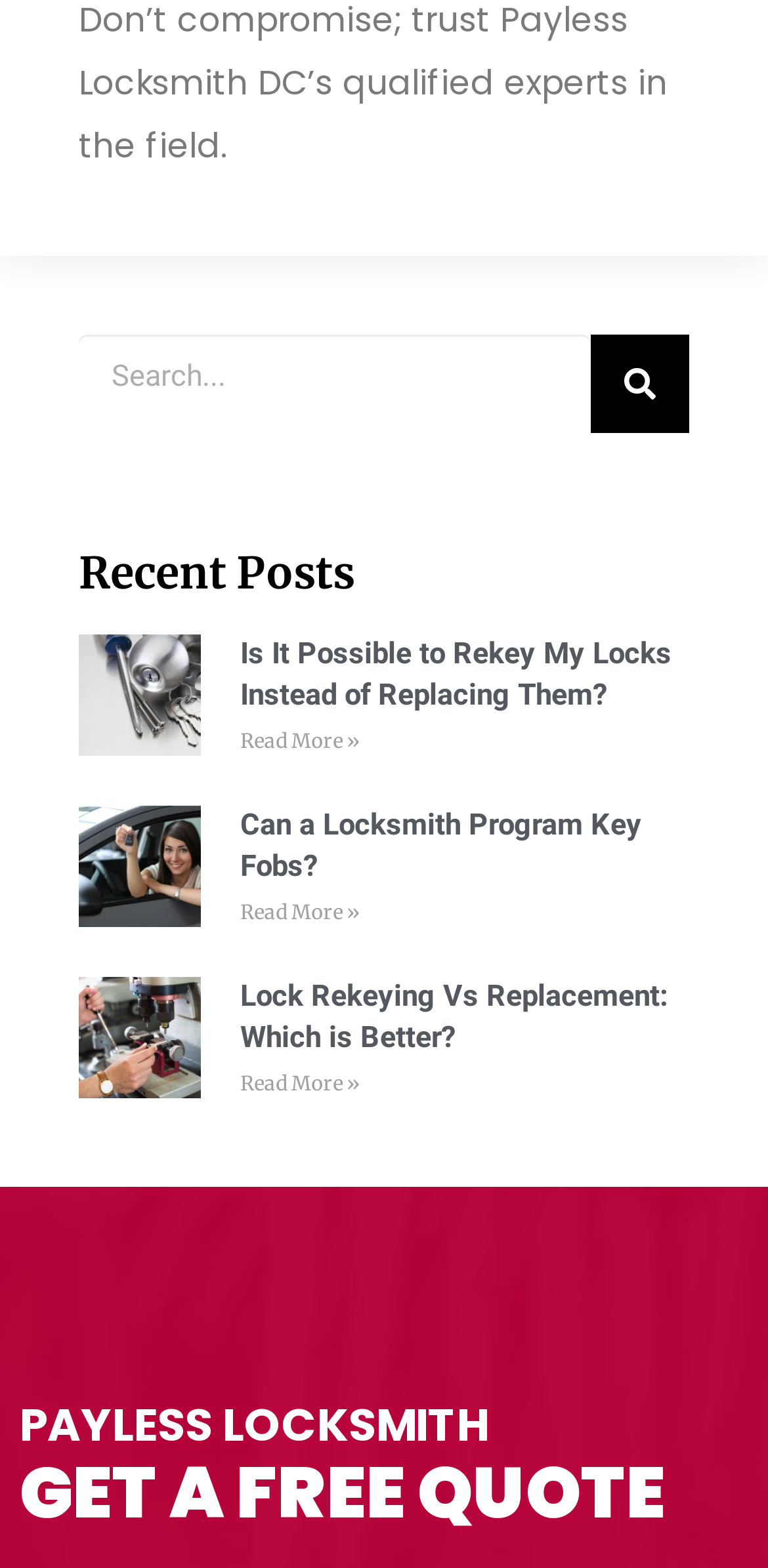Please identify the bounding box coordinates of the clickable area that will fulfill the following instruction: "read more about House Keys". The coordinates should be in the format of four float numbers between 0 and 1, i.e., [left, top, right, bottom].

[0.313, 0.465, 0.469, 0.481]